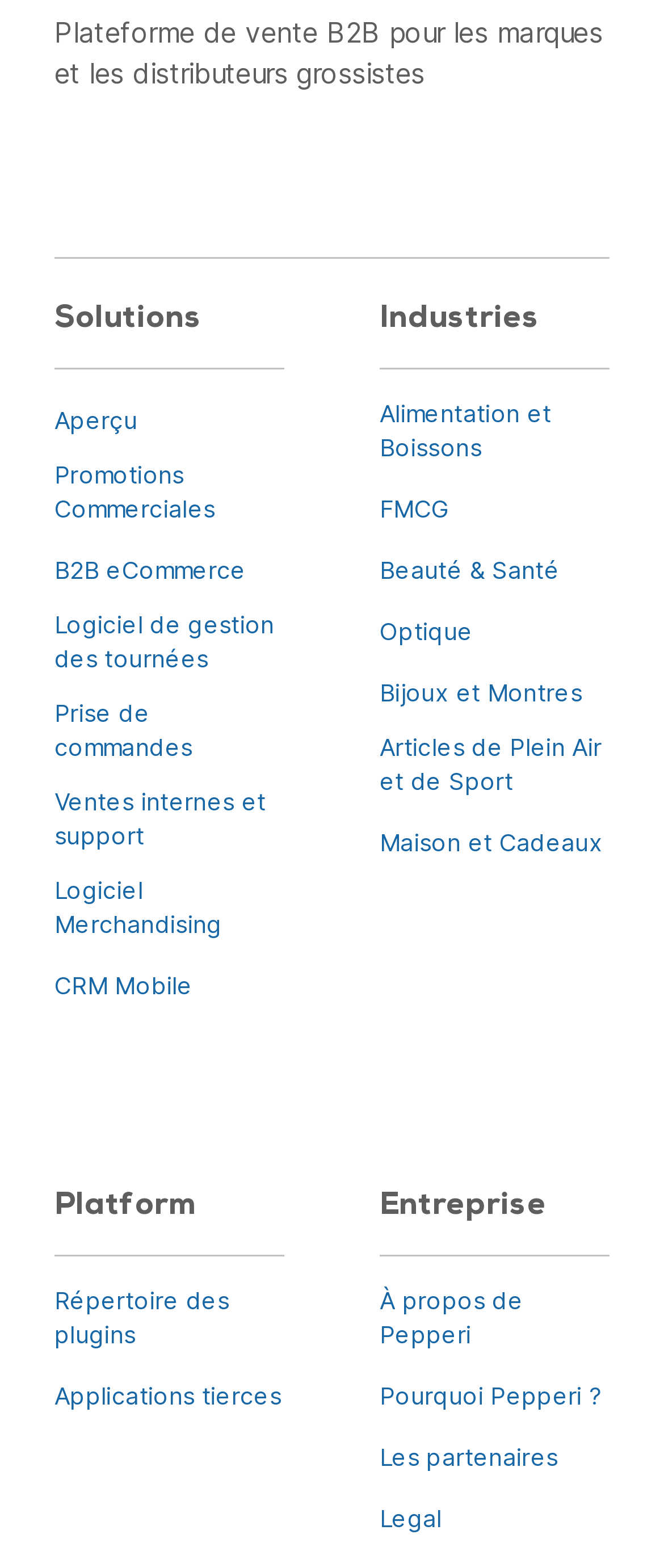What is the platform for?
Answer the question with detailed information derived from the image.

The platform is for B2B sales as indicated by the static text 'Plateforme de vente B2B pour les marques et les distributeurs grossistes' at the top of the page.